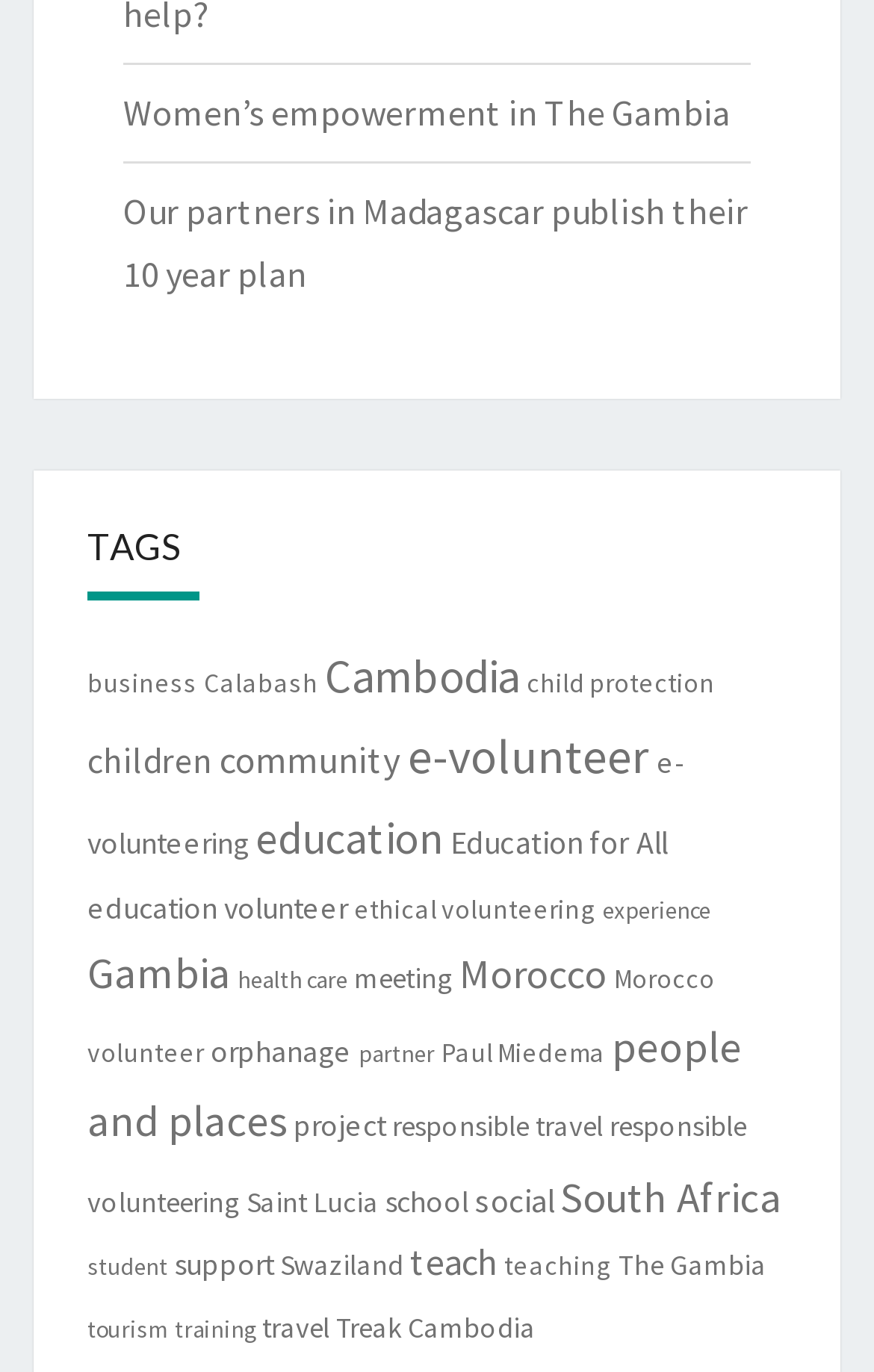Please specify the bounding box coordinates of the element that should be clicked to execute the given instruction: 'Read about 'education' volunteer opportunities'. Ensure the coordinates are four float numbers between 0 and 1, expressed as [left, top, right, bottom].

[0.292, 0.589, 0.508, 0.63]